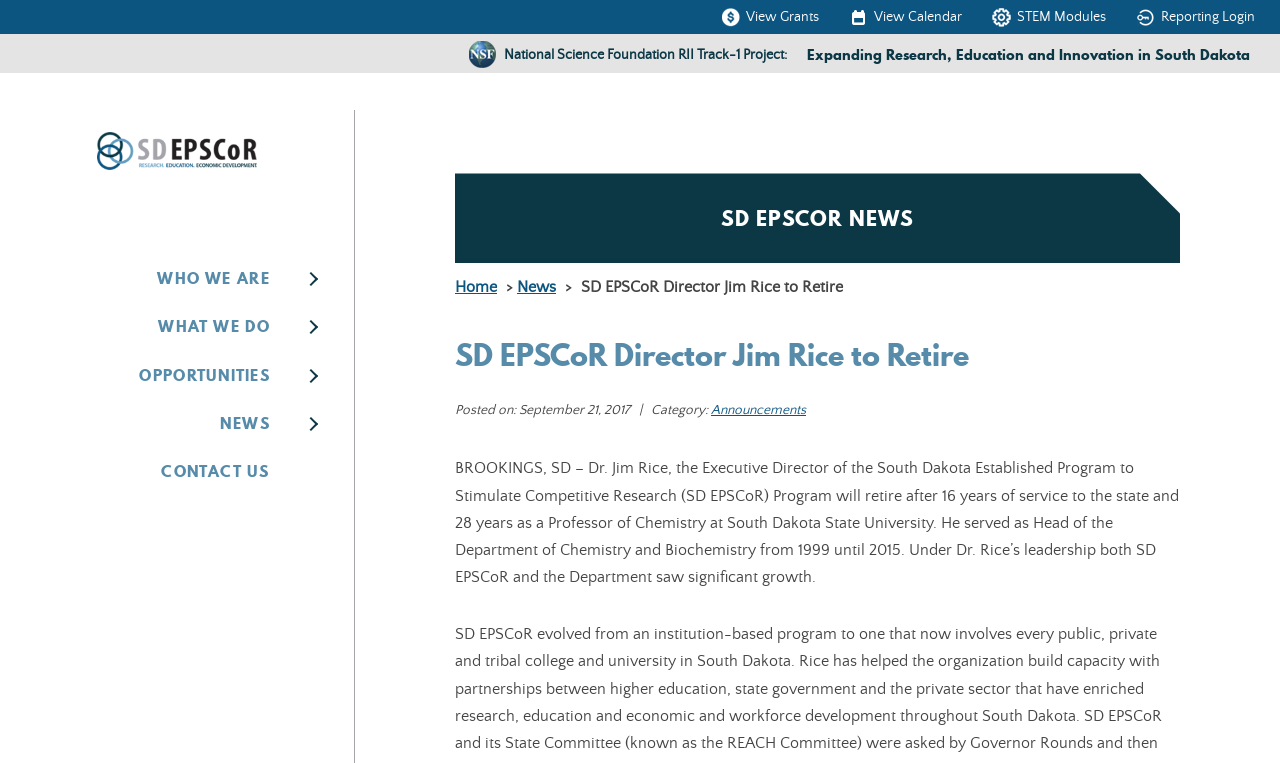Identify the bounding box coordinates of the clickable region to carry out the given instruction: "Read the SD EPSCoR Director Jim Rice to Retire news".

[0.454, 0.365, 0.659, 0.388]